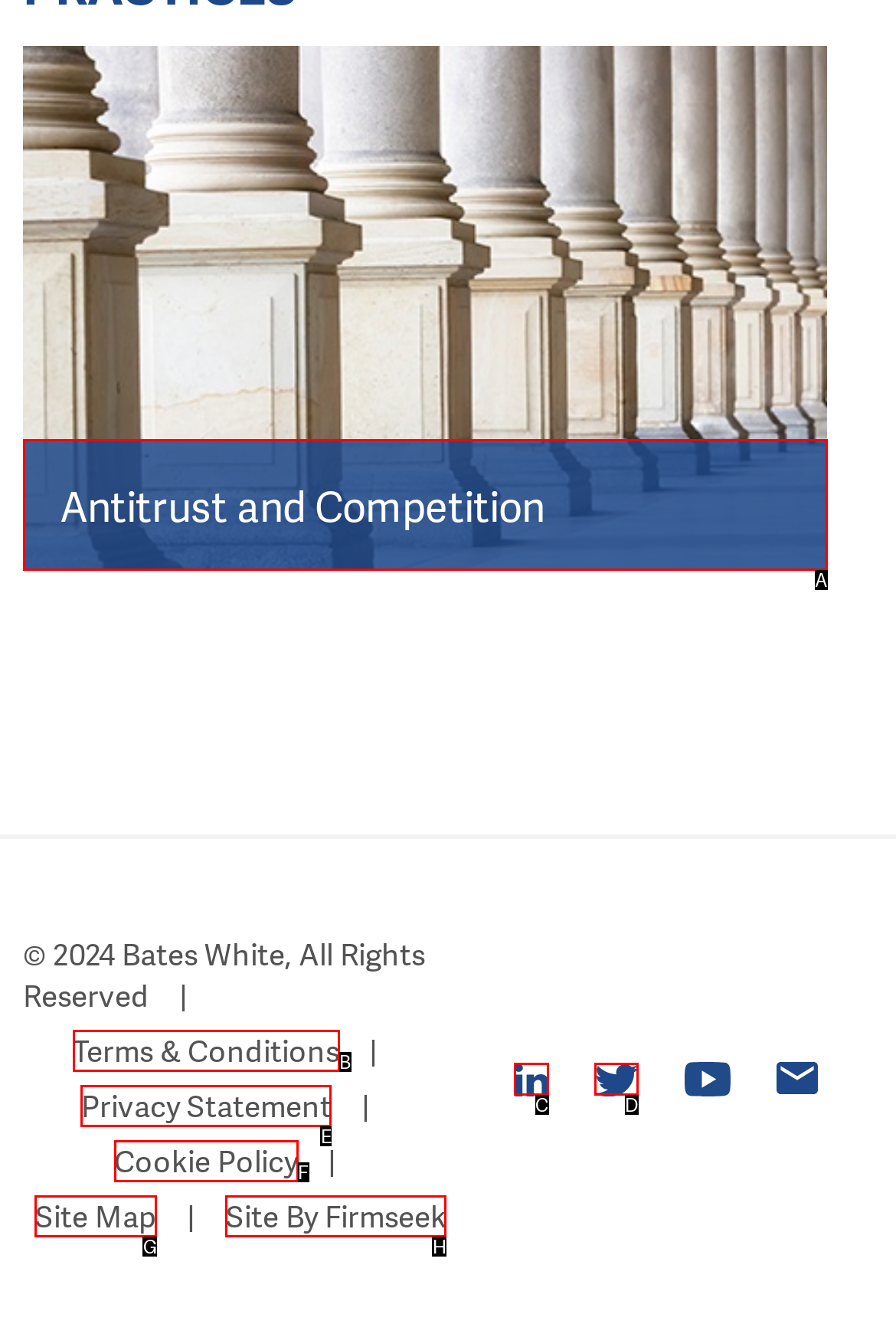Choose the option that best matches the element: title="Twitter"
Respond with the letter of the correct option.

D